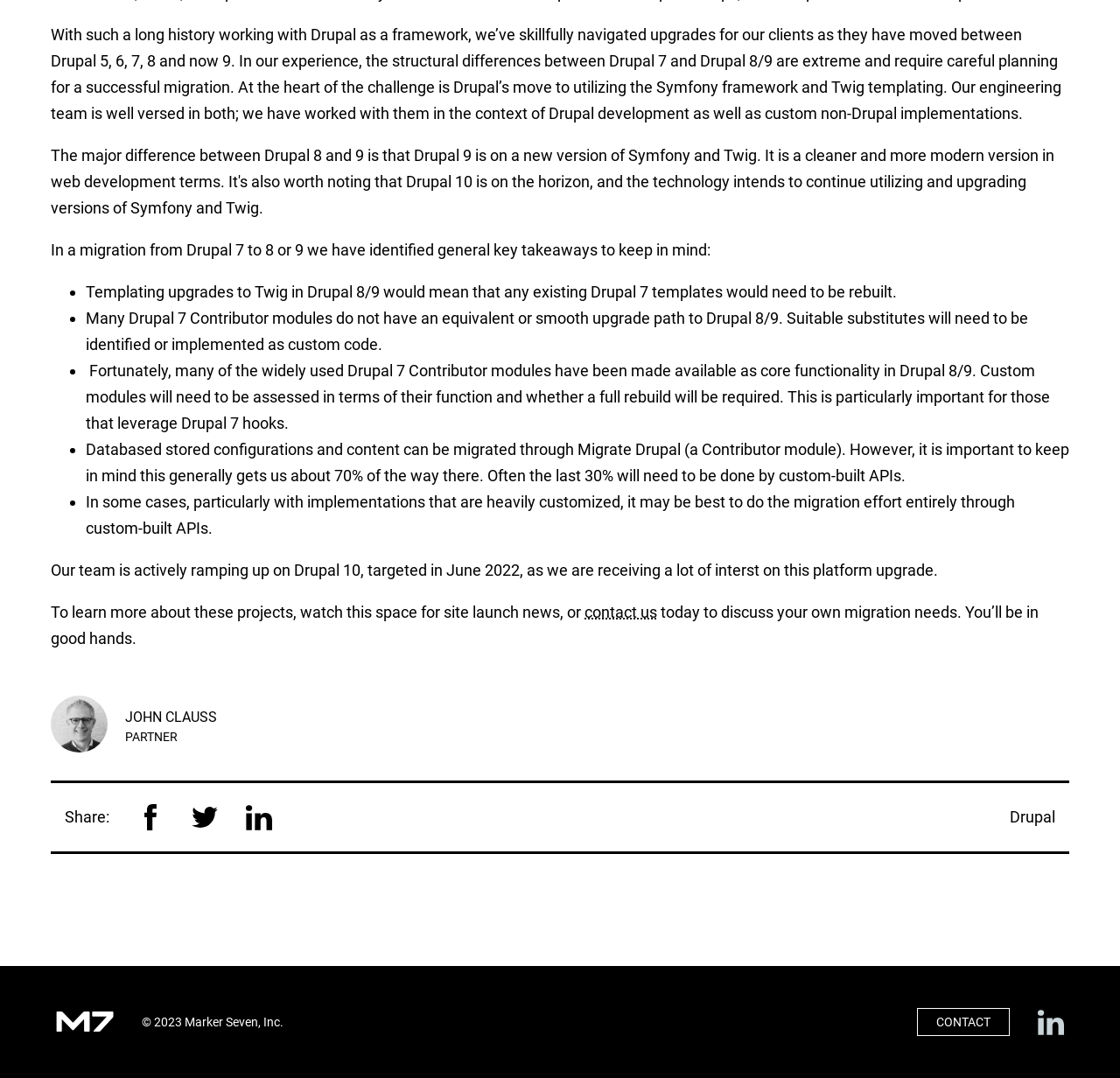Find the bounding box coordinates for the UI element that matches this description: "Marker Seven's Linked In Page".

[0.927, 0.936, 0.95, 0.96]